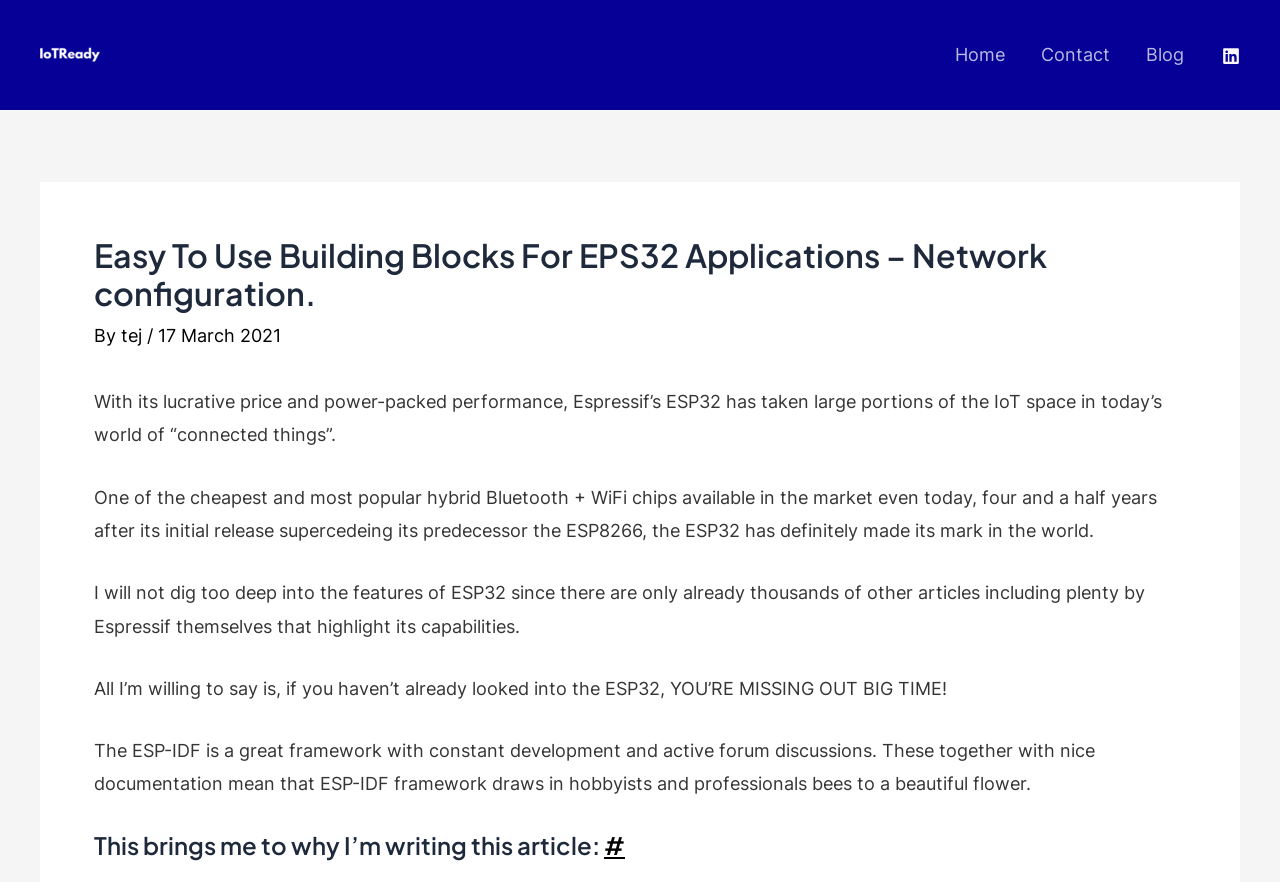What is the release year of the ESP32?
Respond to the question with a single word or phrase according to the image.

2017